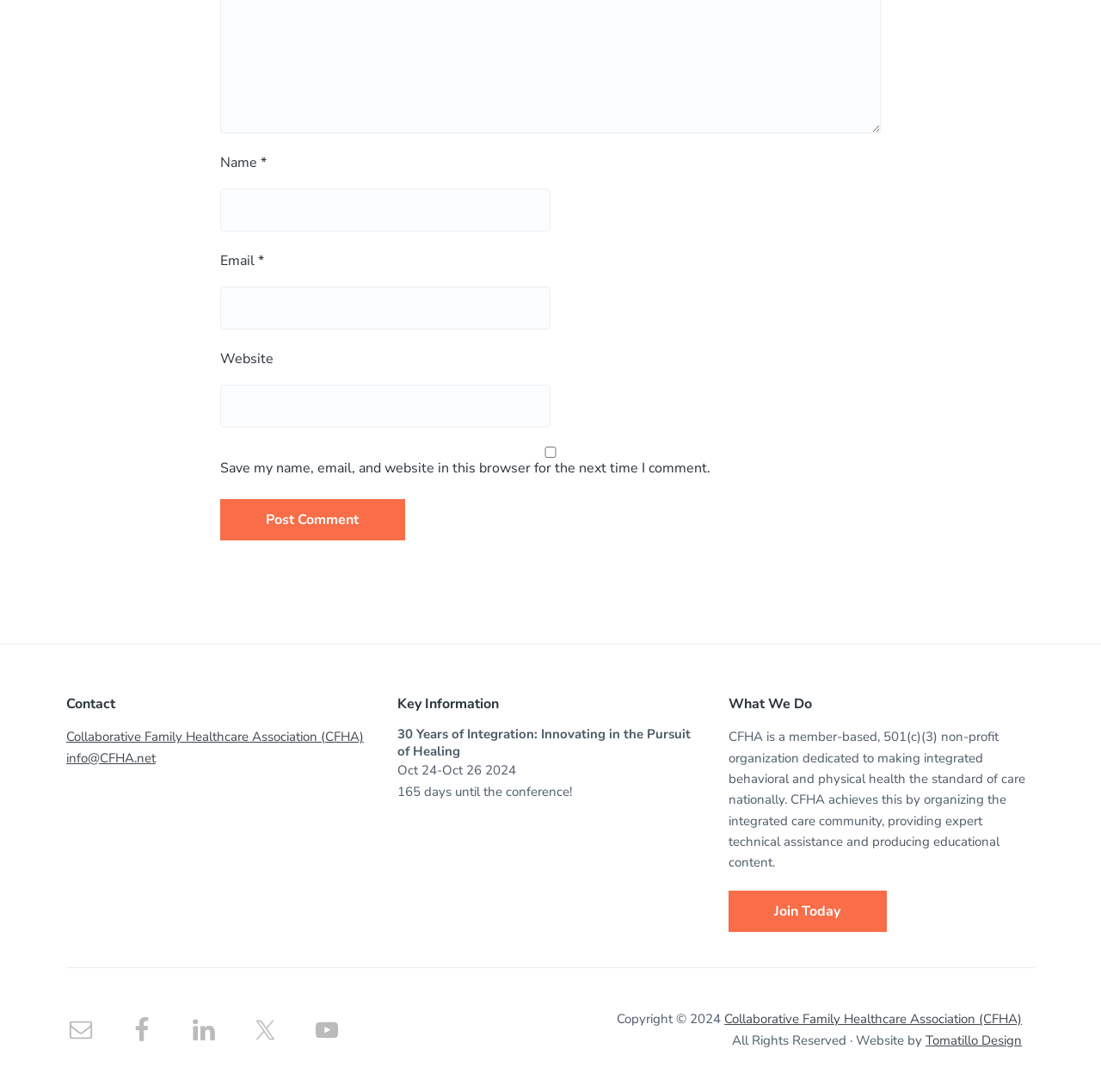Refer to the image and provide an in-depth answer to the question: 
How many days until the conference?

I found the answer by looking at the text '165 days until the conference!' which is under the heading 'Key Information'.